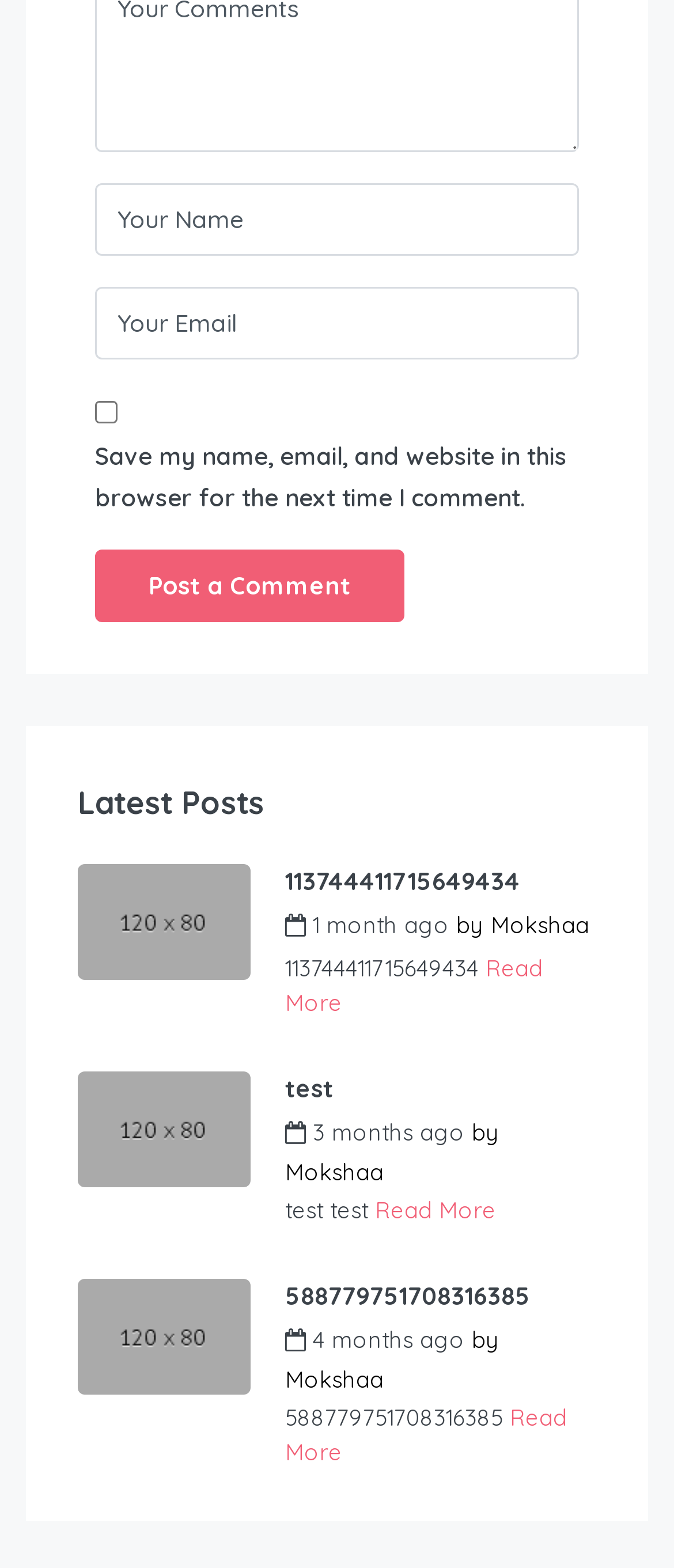Please find the bounding box coordinates of the clickable region needed to complete the following instruction: "Enter your name". The bounding box coordinates must consist of four float numbers between 0 and 1, i.e., [left, top, right, bottom].

[0.141, 0.117, 0.859, 0.164]